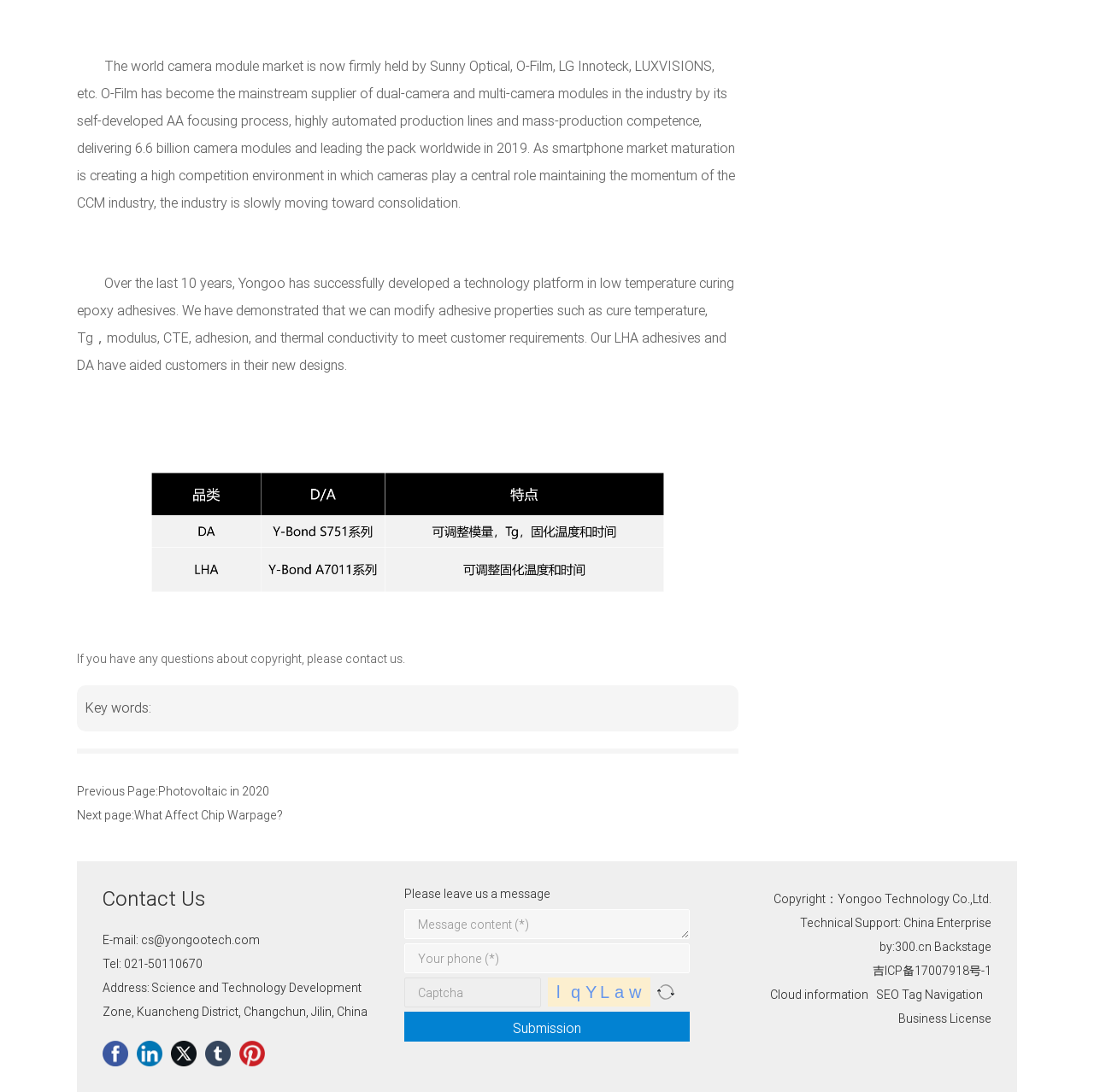What is the address of Yongoo Technology Co., Ltd.?
Using the information presented in the image, please offer a detailed response to the question.

The address is provided at the bottom of the webpage, under the 'Contact Us' section.